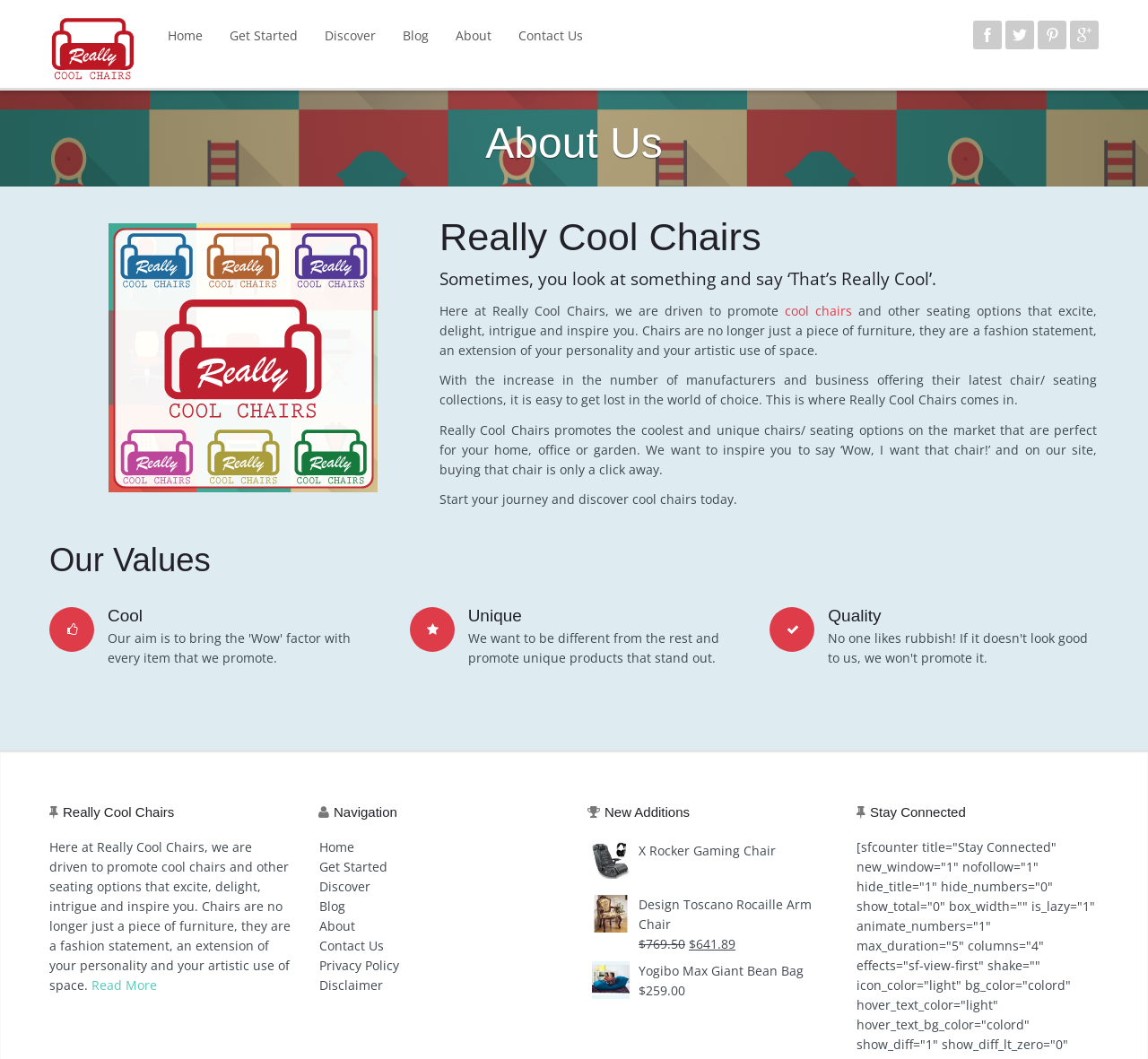Determine the coordinates of the bounding box for the clickable area needed to execute this instruction: "View the 'X Rocker Gaming Chair'".

[0.512, 0.795, 0.723, 0.813]